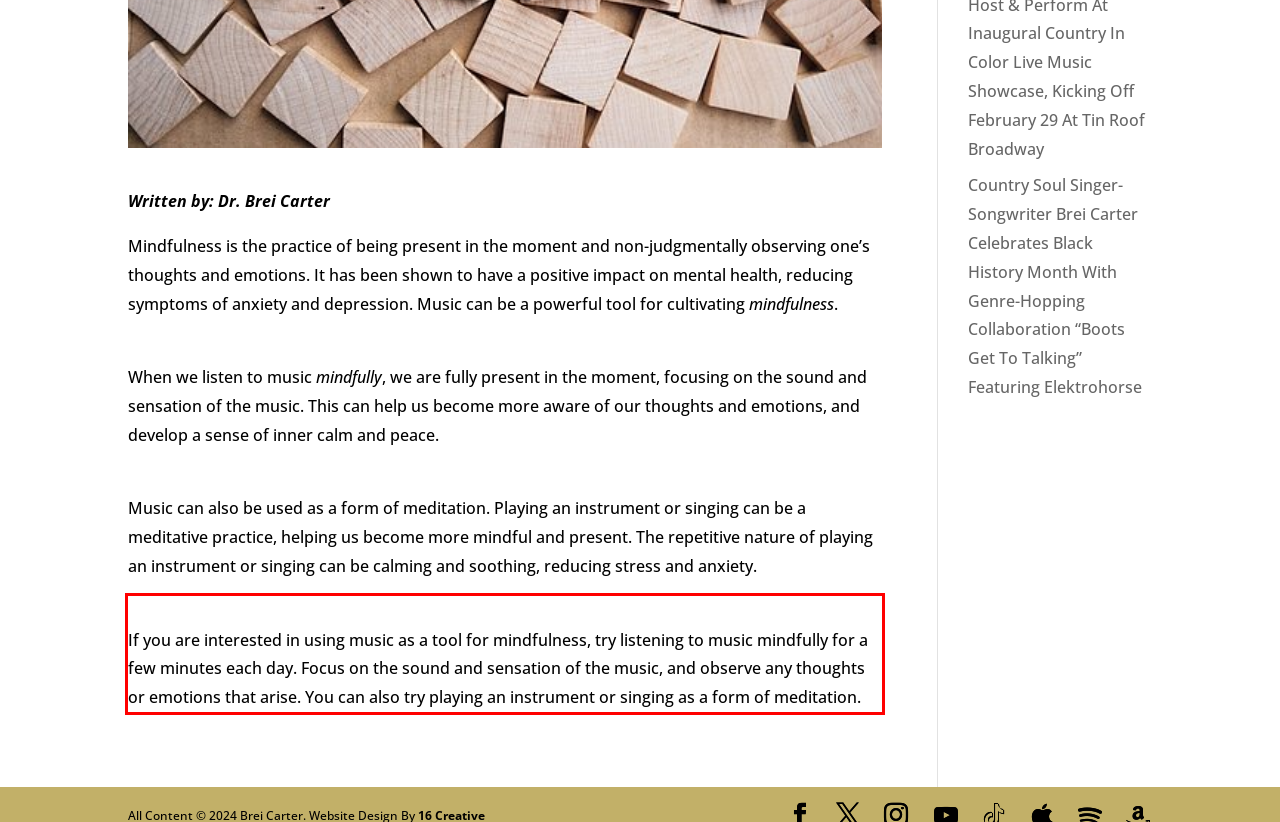Given a screenshot of a webpage with a red bounding box, please identify and retrieve the text inside the red rectangle.

If you are interested in using music as a tool for mindfulness, try listening to music mindfully for a few minutes each day. Focus on the sound and sensation of the music, and observe any thoughts or emotions that arise. You can also try playing an instrument or singing as a form of meditation.